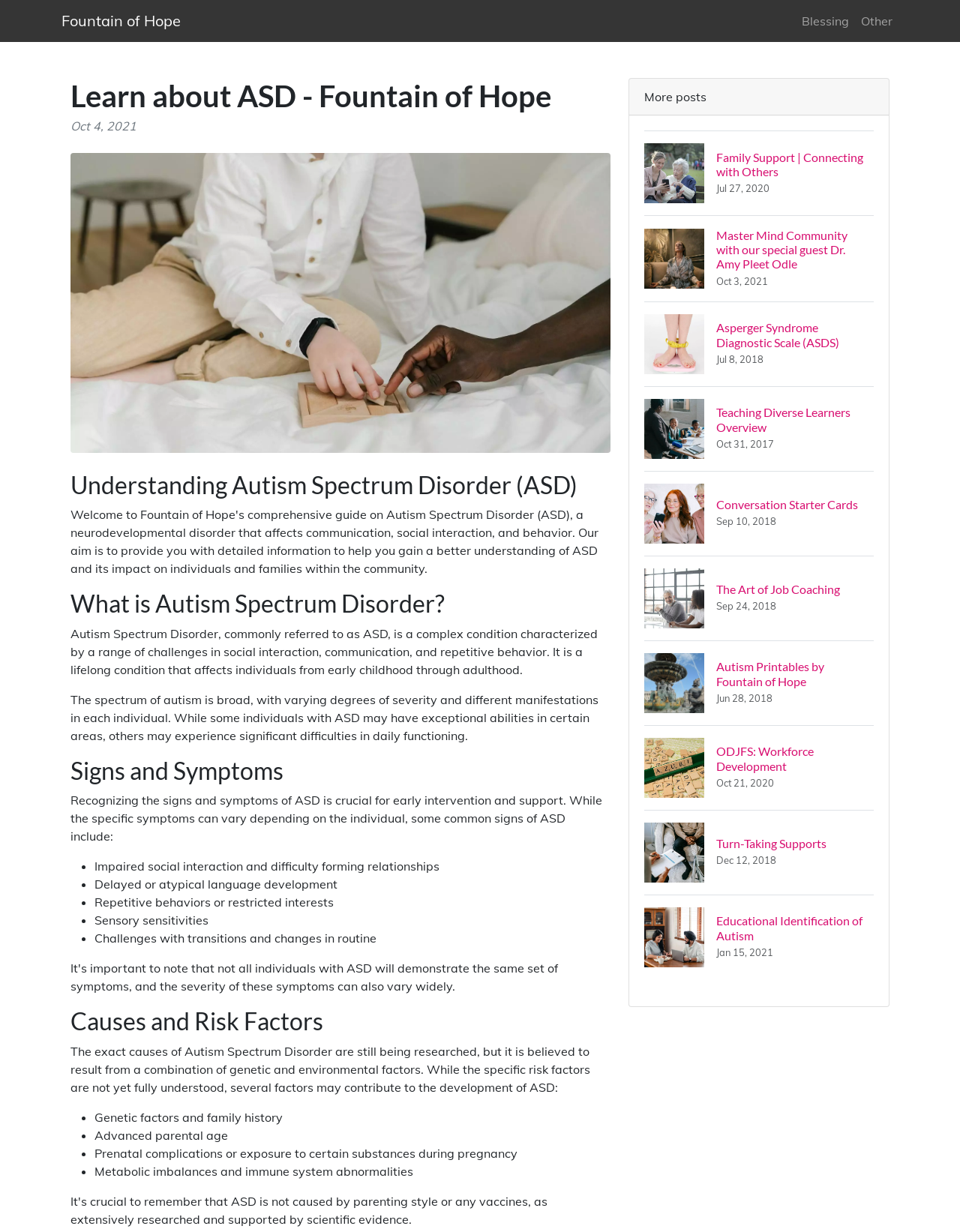Analyze the image and give a detailed response to the question:
What are the causes and risk factors of ASD?

The webpage states that the exact causes of Autism Spectrum Disorder (ASD) are still being researched, but it is believed to result from a combination of genetic and environmental factors. Some of the risk factors mentioned include genetic factors and family history, advanced parental age, prenatal complications or exposure to certain substances during pregnancy, and metabolic imbalances and immune system abnormalities.